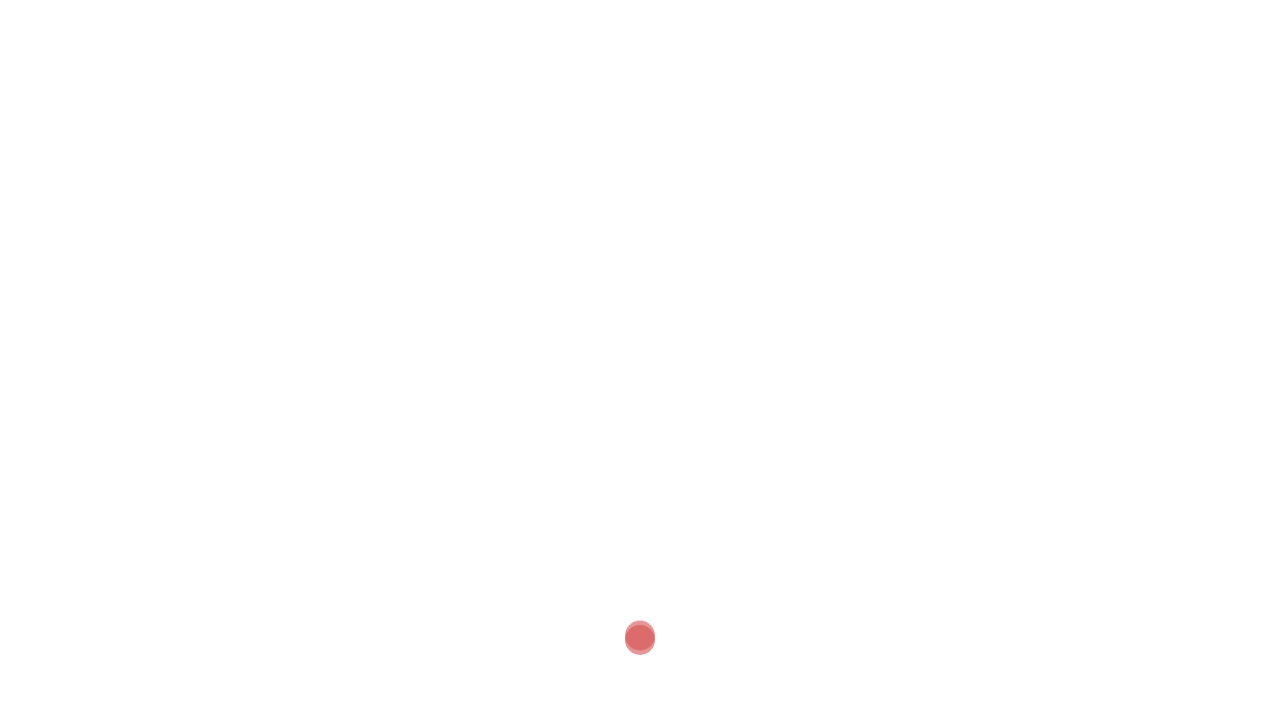What is the required information to contact the law firm?
Please use the visual content to give a single word or phrase answer.

Name and Email